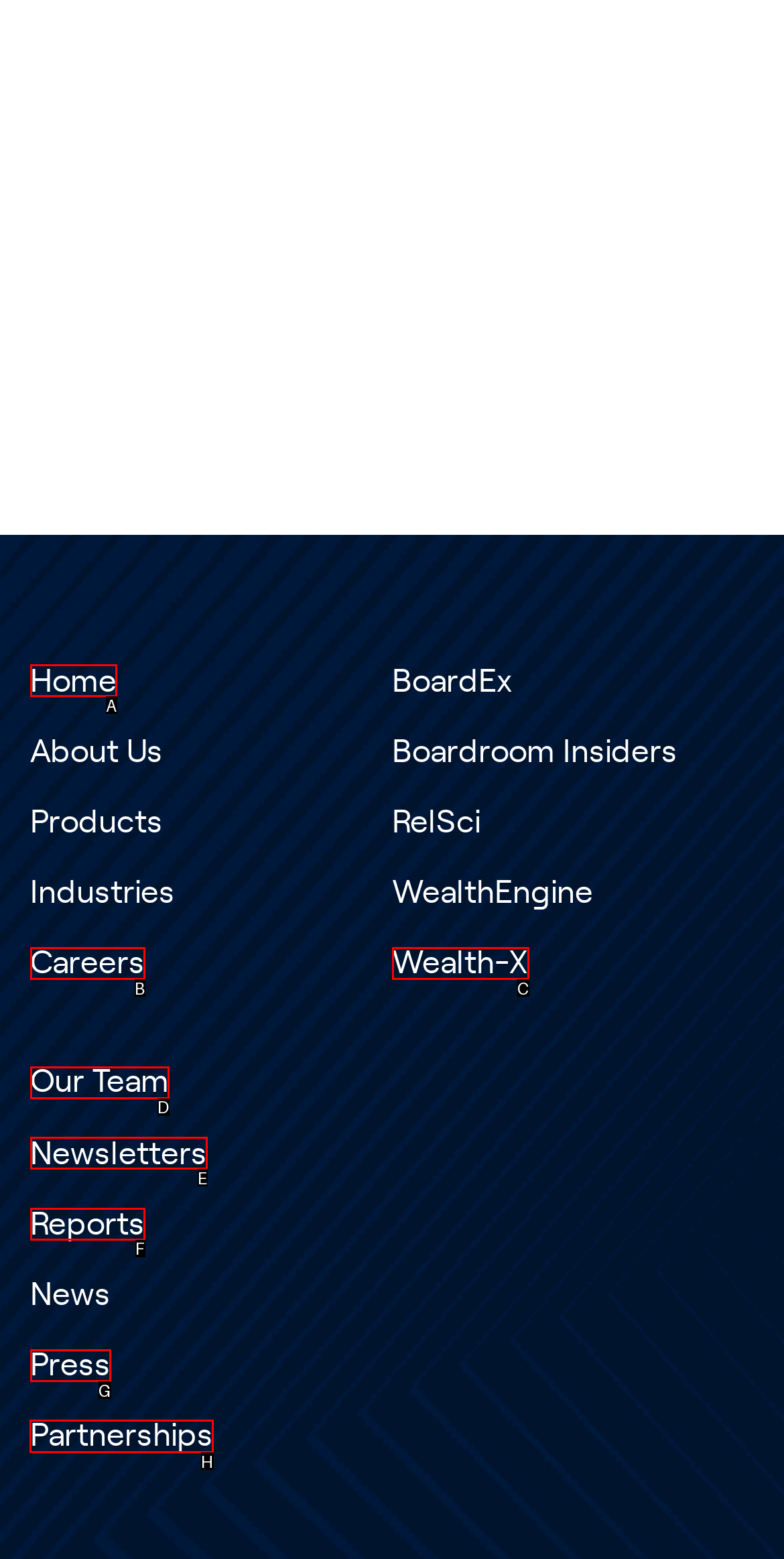Indicate which HTML element you need to click to complete the task: visit partnerships page. Provide the letter of the selected option directly.

H